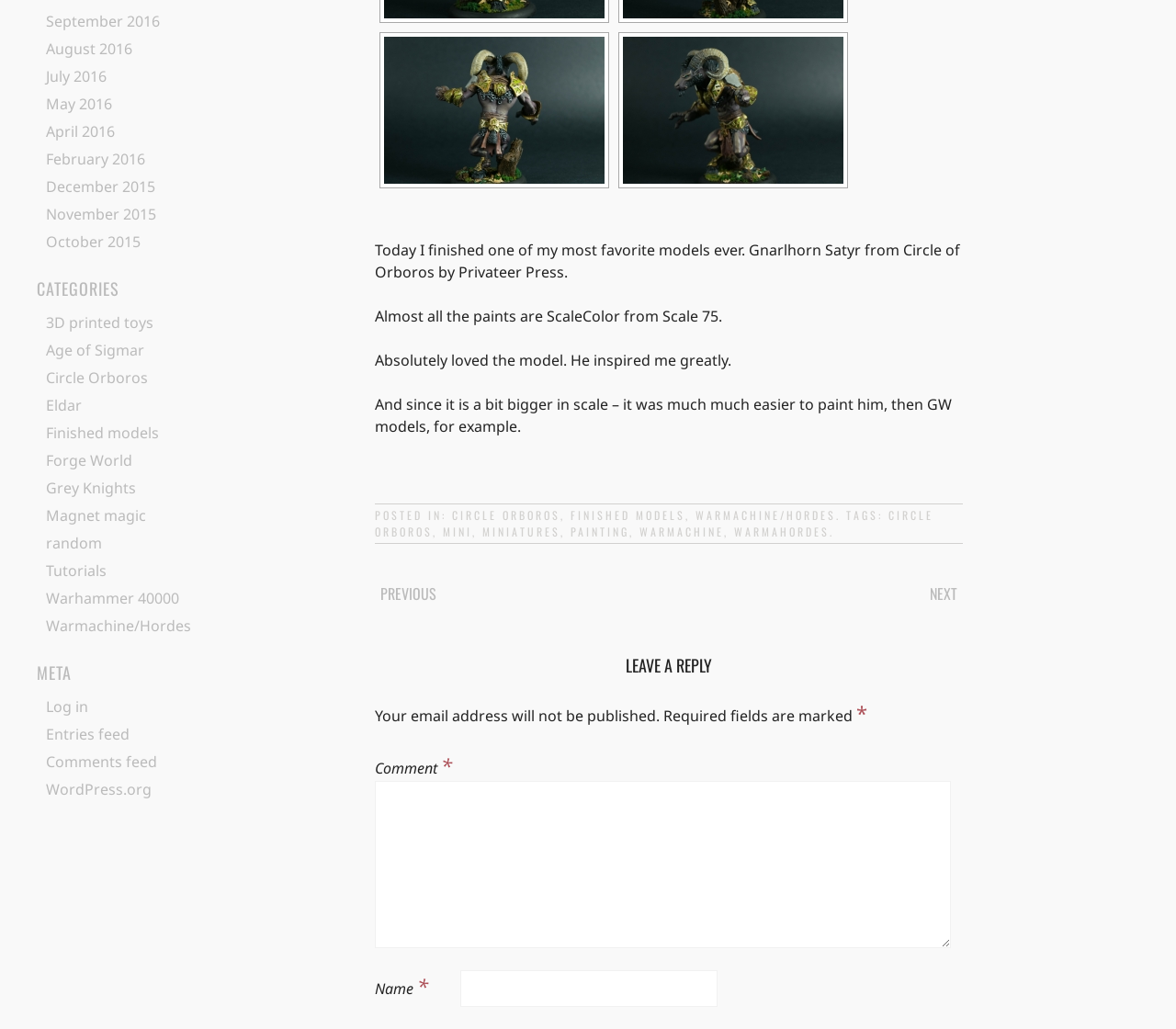Locate the bounding box coordinates of the area where you should click to accomplish the instruction: "Click on the 'September 2016' link".

[0.039, 0.011, 0.136, 0.03]